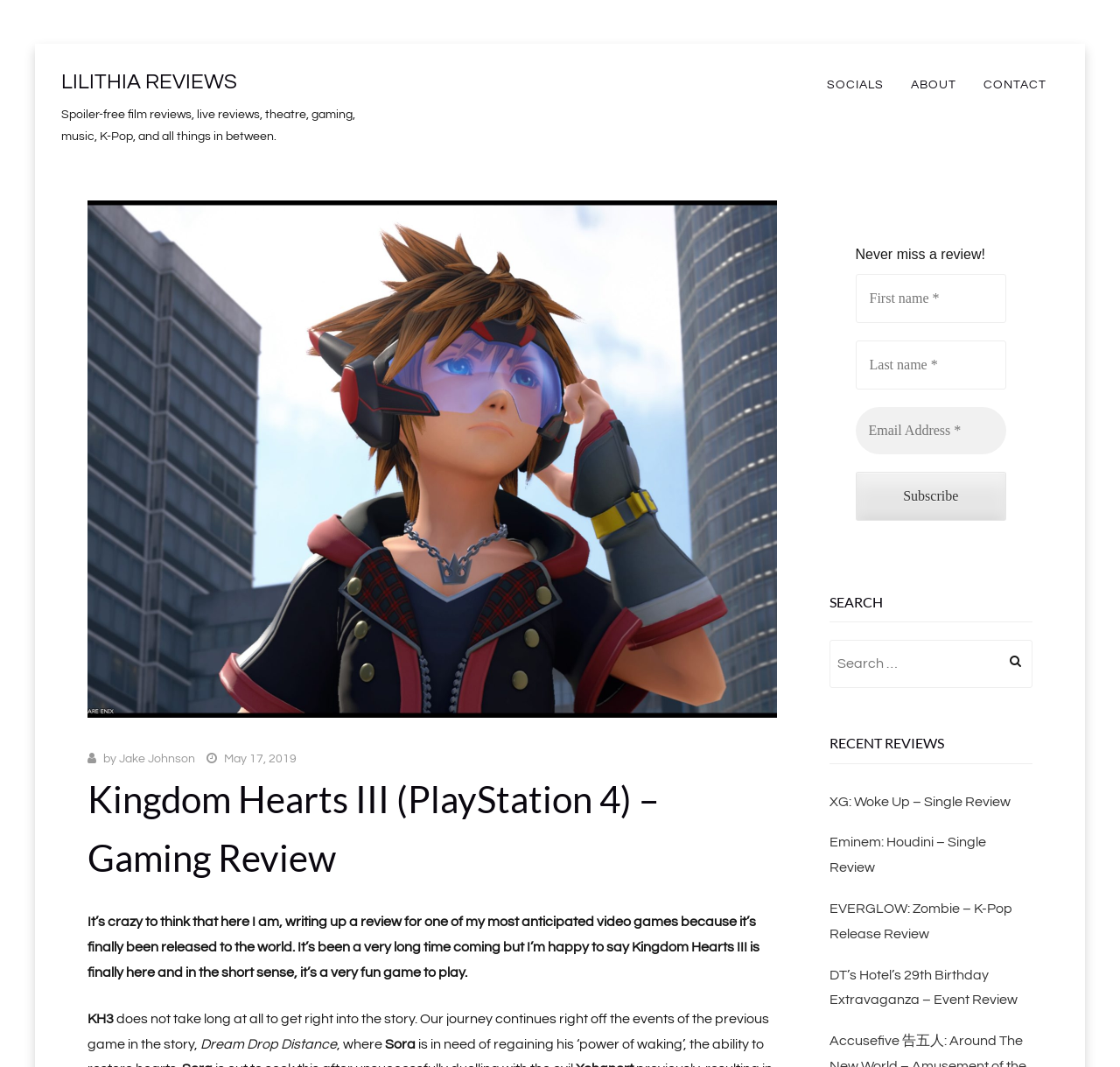What are some recent reviews on this webpage?
Using the image as a reference, answer the question in detail.

Some recent reviews on this webpage are XG: Woke Up, Eminem: Houdini, EVERGLOW: Zombie, and DT’s Hotel’s 29th Birthday Extravaganza, which are listed under the 'RECENT REVIEWS' heading.